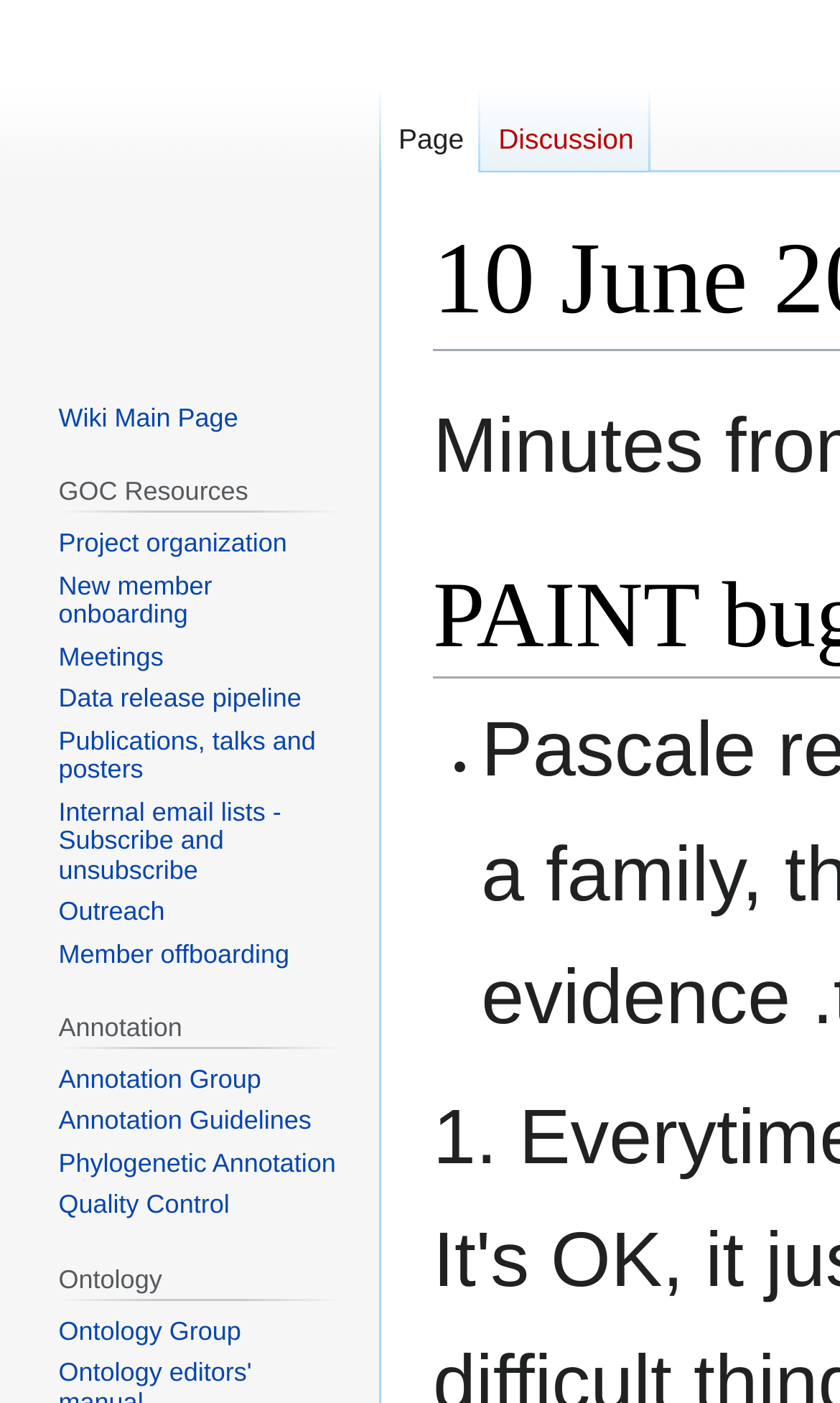Please determine the bounding box coordinates, formatted as (top-left x, top-left y, bottom-right x, bottom-right y), with all values as floating point numbers between 0 and 1. Identify the bounding box of the region described as: Phylogenetic Annotation

[0.07, 0.818, 0.4, 0.84]